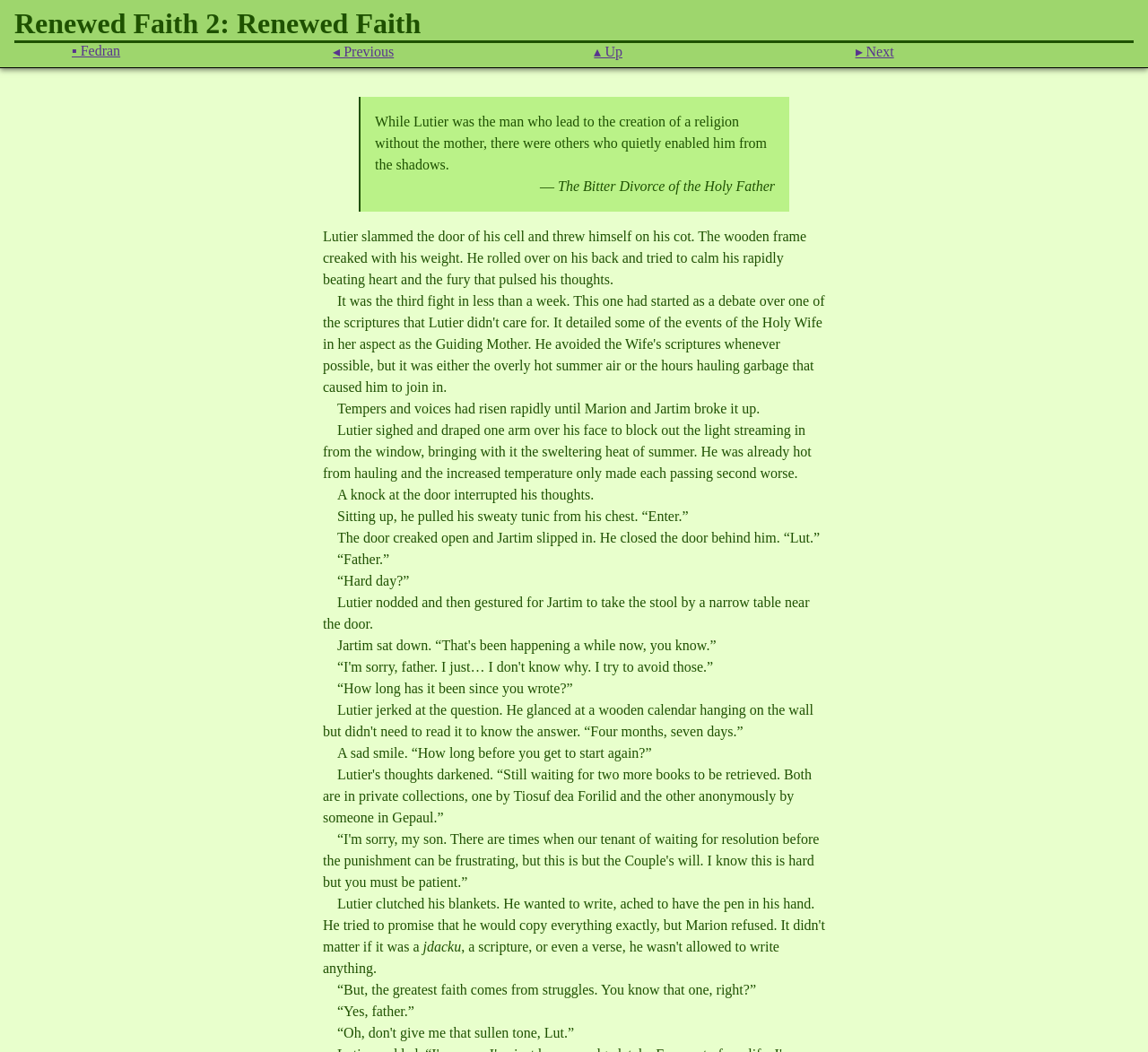Using the information in the image, give a detailed answer to the following question: Who broke up the argument between Lutier and Marion?

According to the text, 'Tempers and voices had risen rapidly until Marion and Jartim broke it up', indicating that Marion and Jartim intervened to stop the argument.